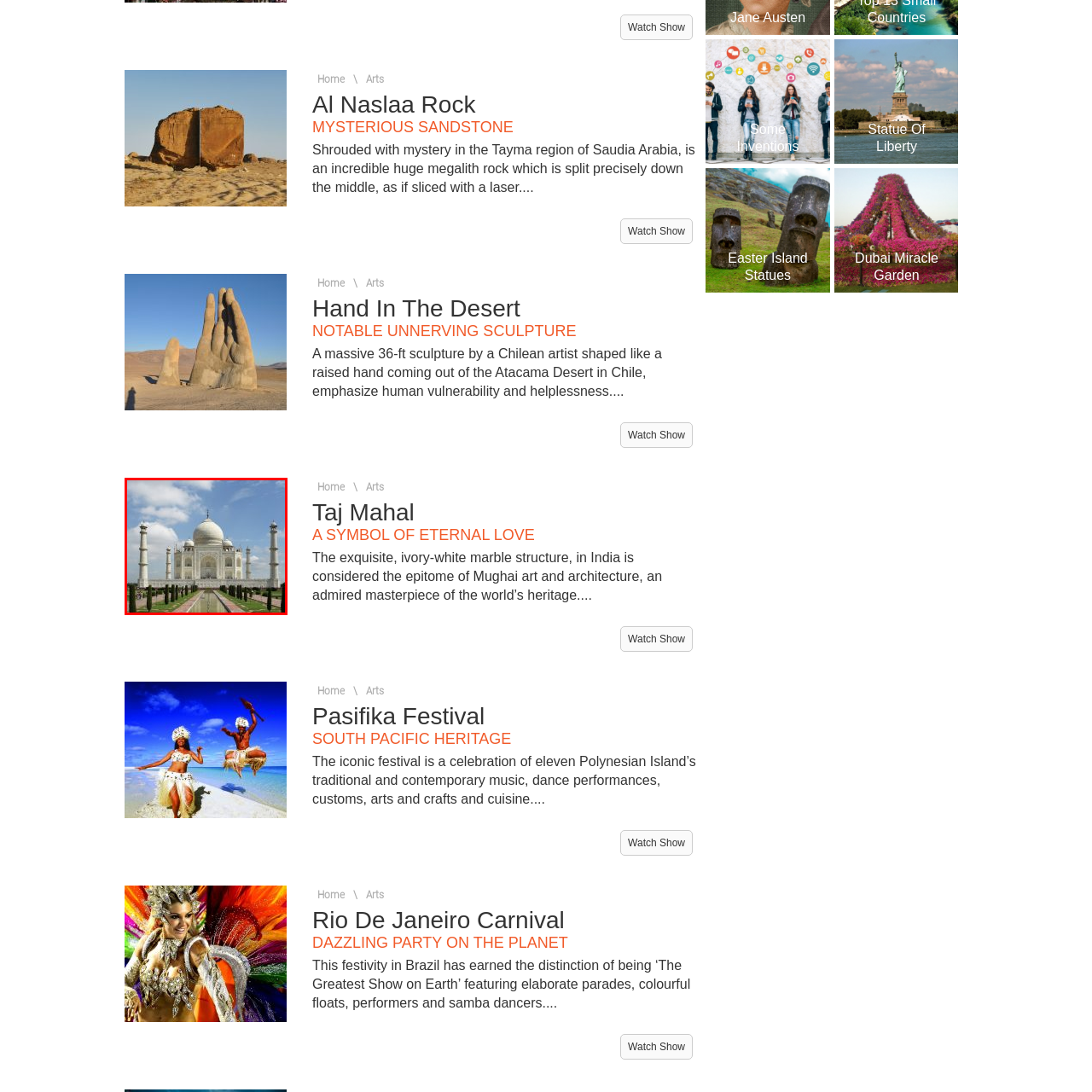Give a detailed caption for the image that is encased within the red bounding box.

This image captures the stunning Taj Mahal, an iconic symbol of eternal love located in India. Renowned for its exquisite Mughal architecture, the Taj Mahal is primarily constructed from luminous ivory-white marble, which reflects different shades of light throughout the day. The majestic structure is framed by symmetrical gardens with meticulously trimmed hedges and pathways, leading up to its grand entrance. Flanking the Taj Mahal are four towering minarets, each elegantly rising towards the sky, adding to the overall grandeur of this UNESCO World Heritage Site. The backdrop features a expansive sky, creating a serene yet awe-inspiring atmosphere that showcases the beauty of this architectural masterpiece.